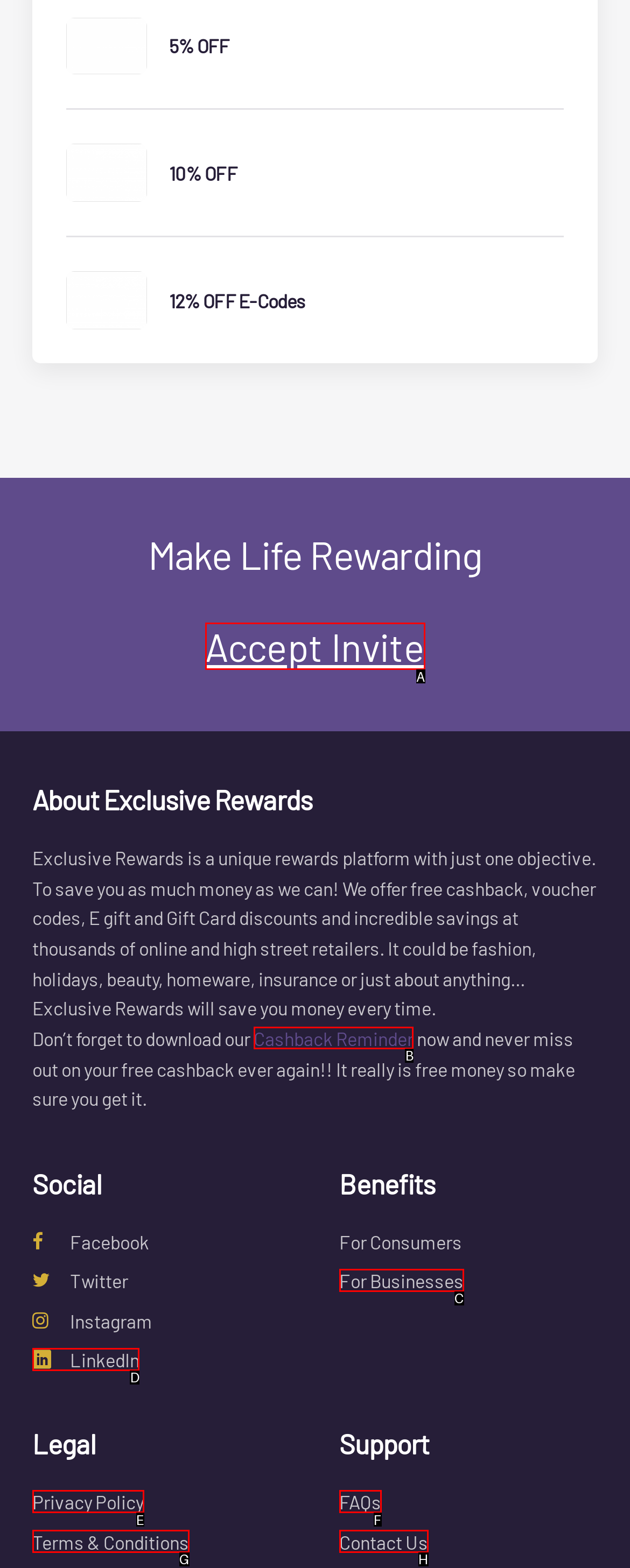Determine which option you need to click to execute the following task: Download Cashback Reminder. Provide your answer as a single letter.

B